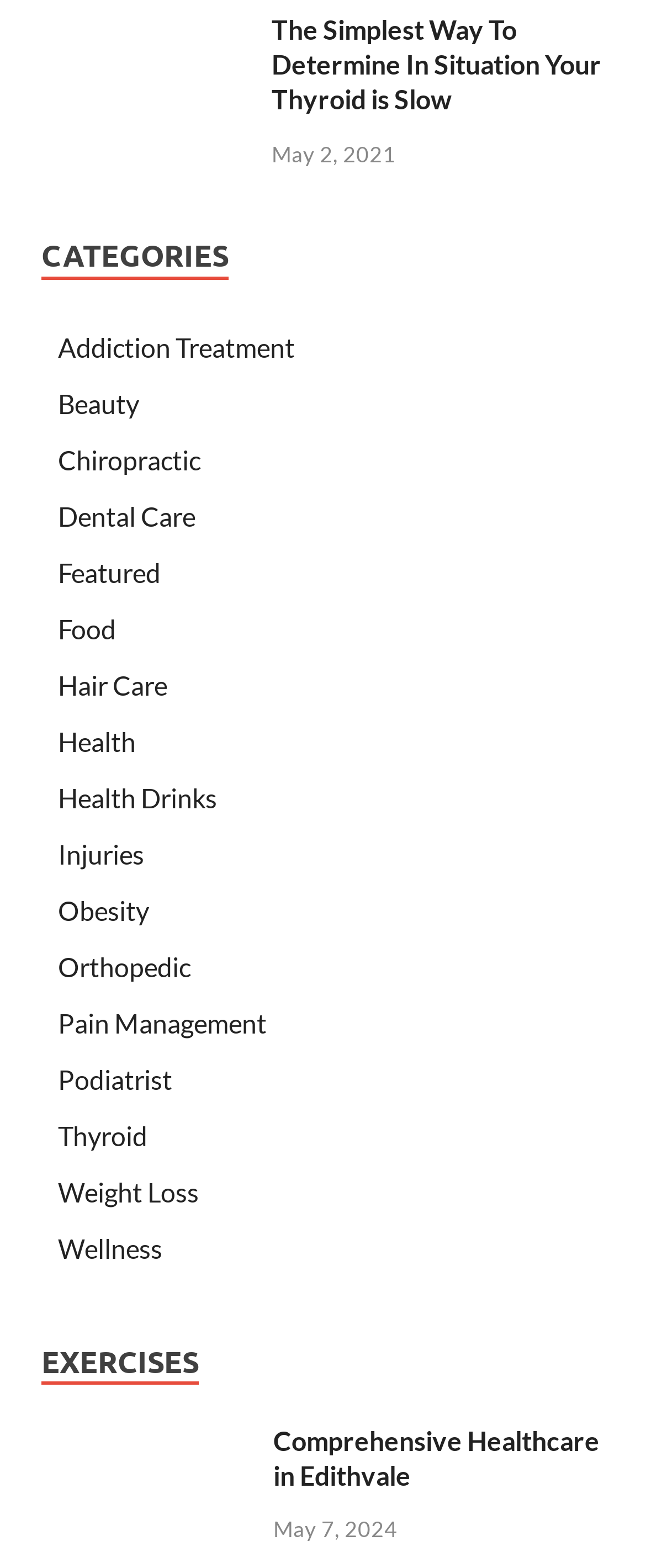Find the bounding box coordinates for the element that must be clicked to complete the instruction: "click the link to learn about thyroid". The coordinates should be four float numbers between 0 and 1, indicated as [left, top, right, bottom].

[0.09, 0.714, 0.228, 0.734]